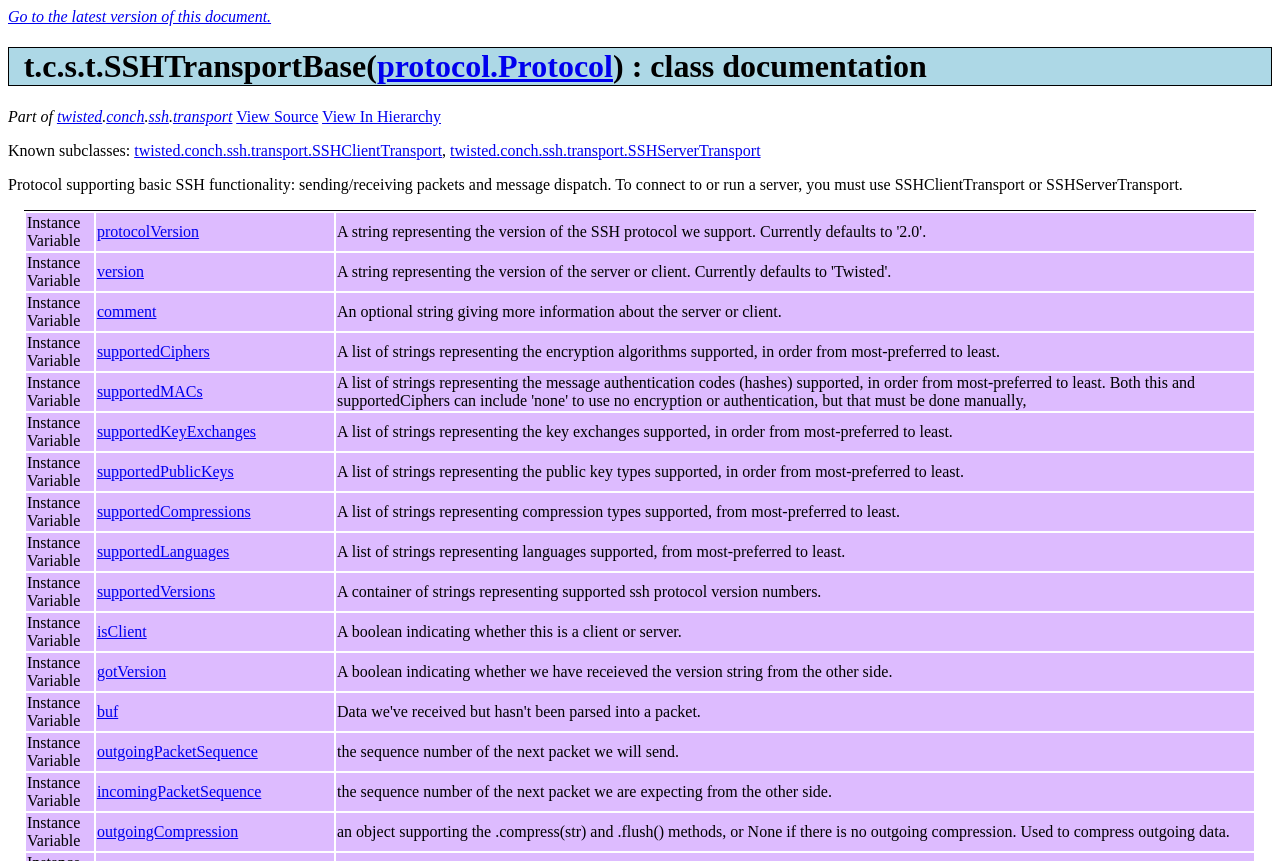Please identify the bounding box coordinates of the area that needs to be clicked to fulfill the following instruction: "Click on SSHClientTransport."

[0.105, 0.165, 0.345, 0.185]